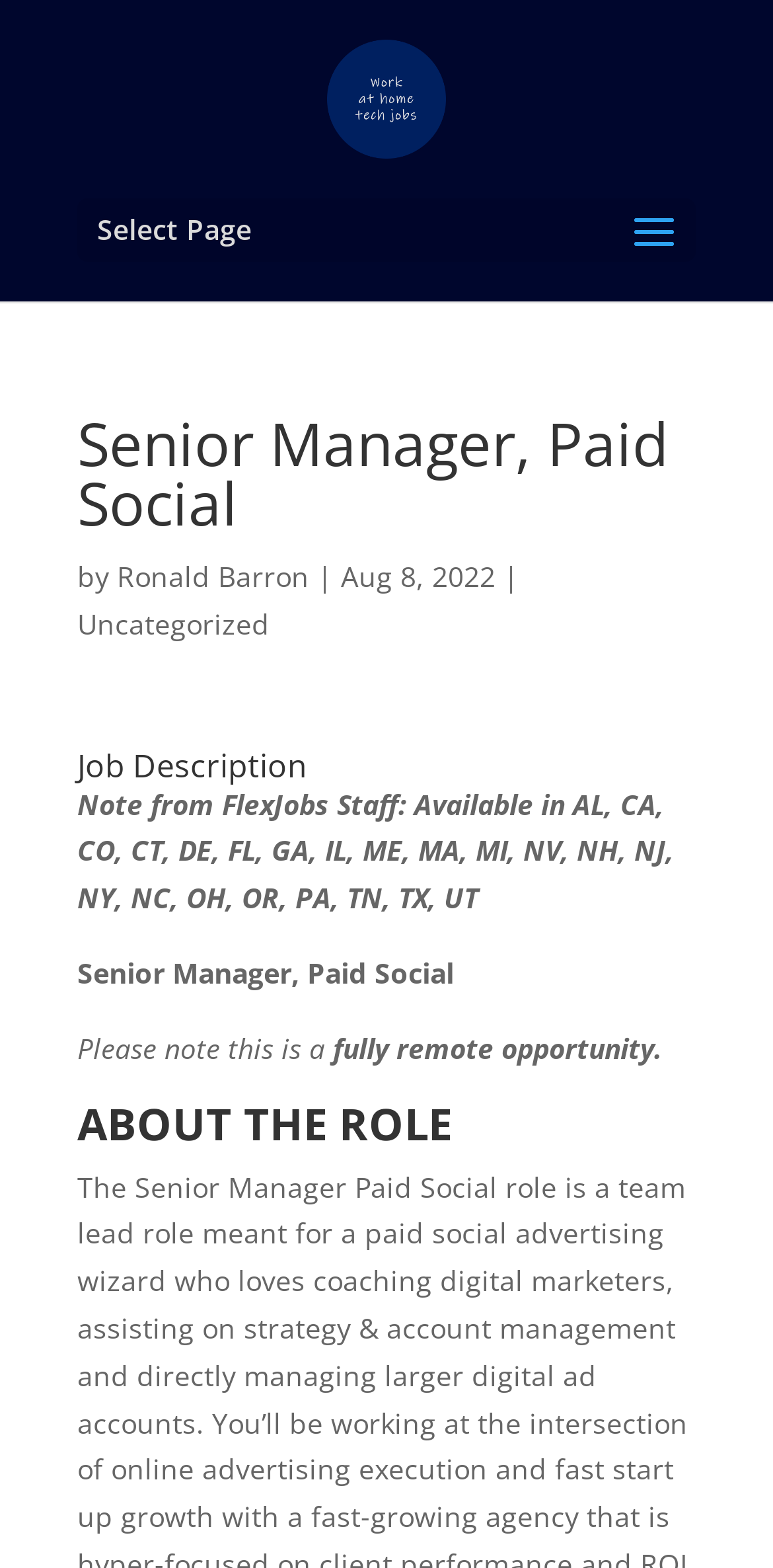Using the element description: "Uncategorized", determine the bounding box coordinates. The coordinates should be in the format [left, top, right, bottom], with values between 0 and 1.

[0.1, 0.385, 0.349, 0.41]